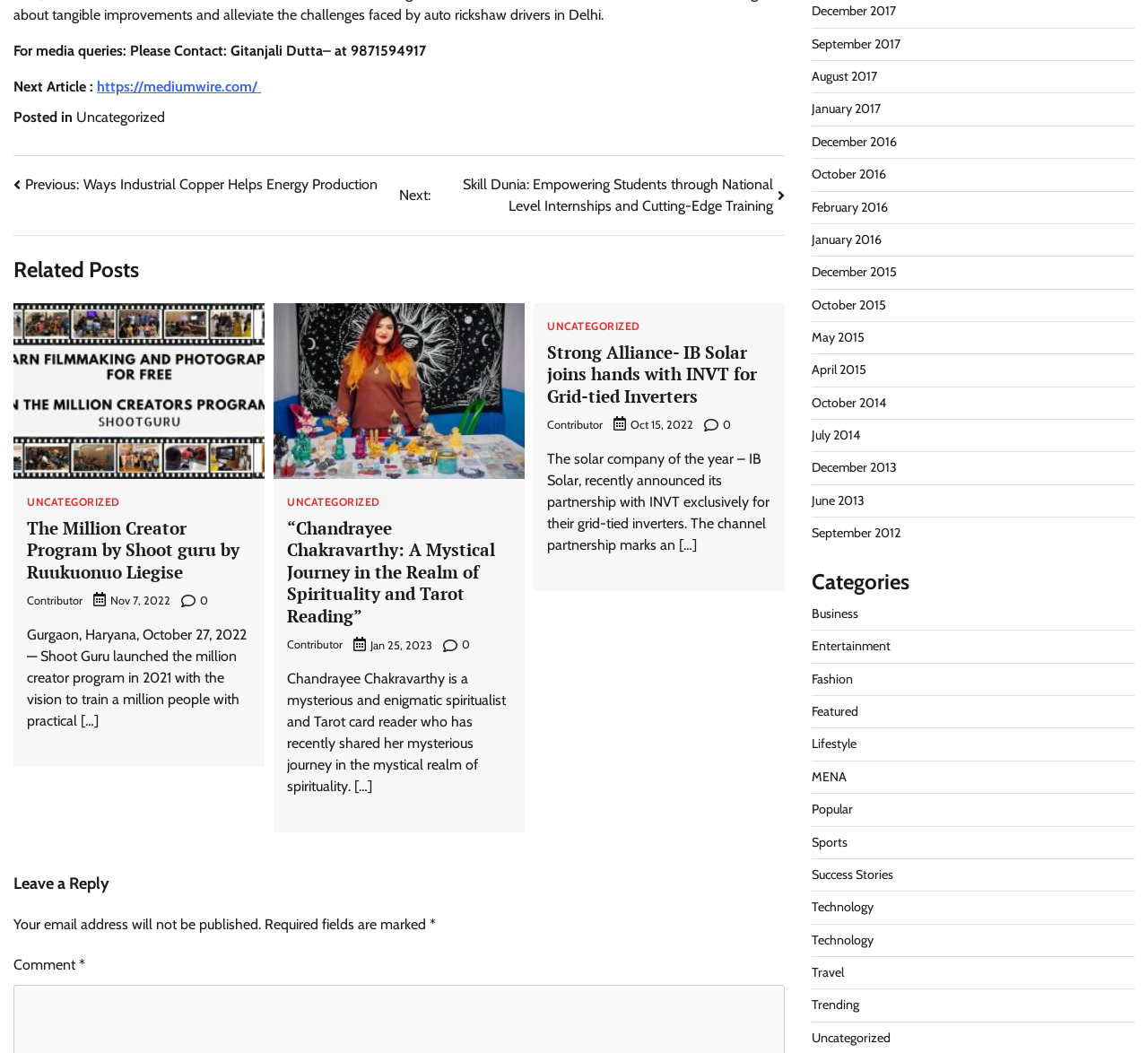Identify the bounding box coordinates of the section that should be clicked to achieve the task described: "Click on the 'Uncategorized' link".

[0.25, 0.472, 0.331, 0.483]